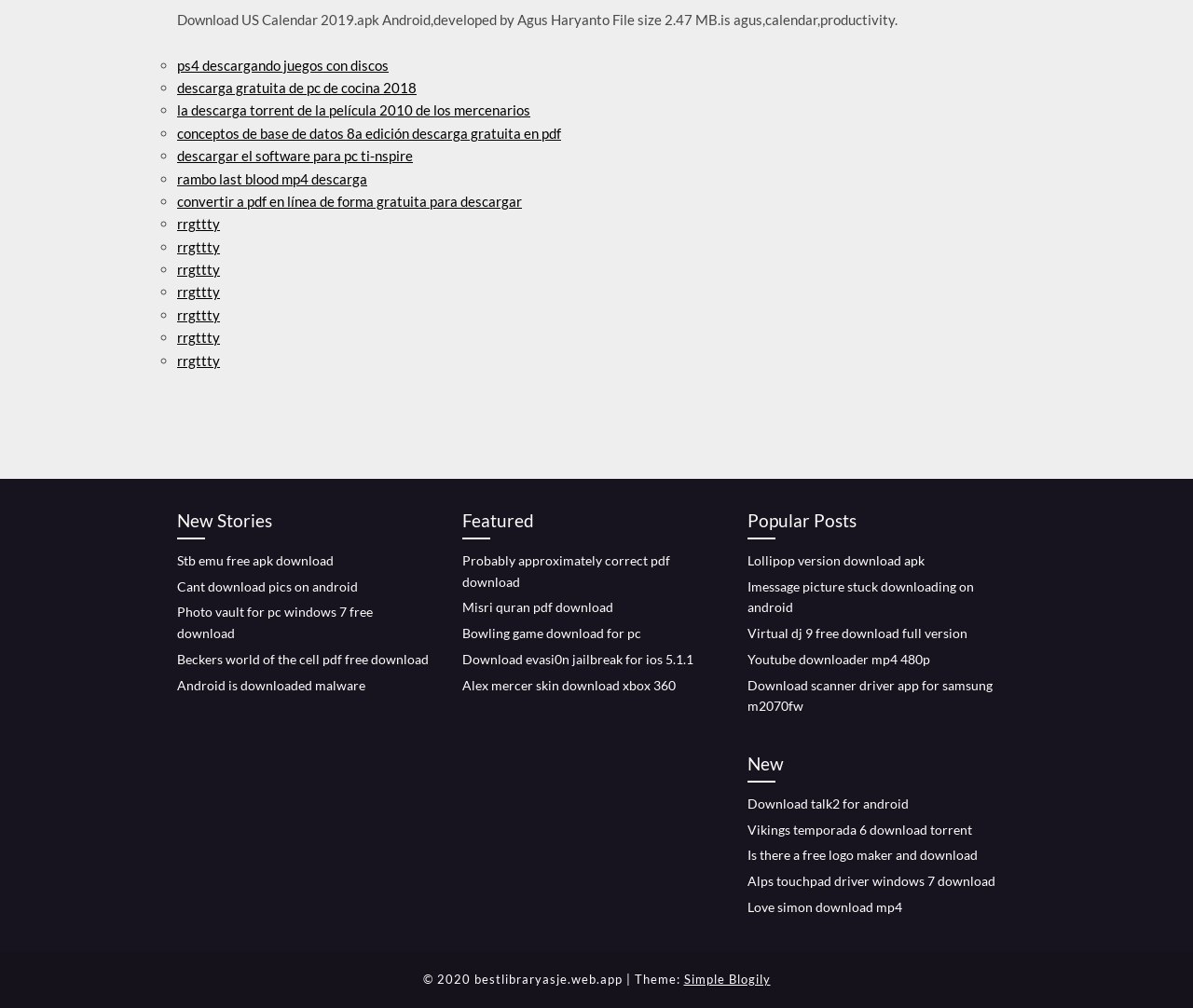Please identify the bounding box coordinates for the region that you need to click to follow this instruction: "Visit the Photos page".

None